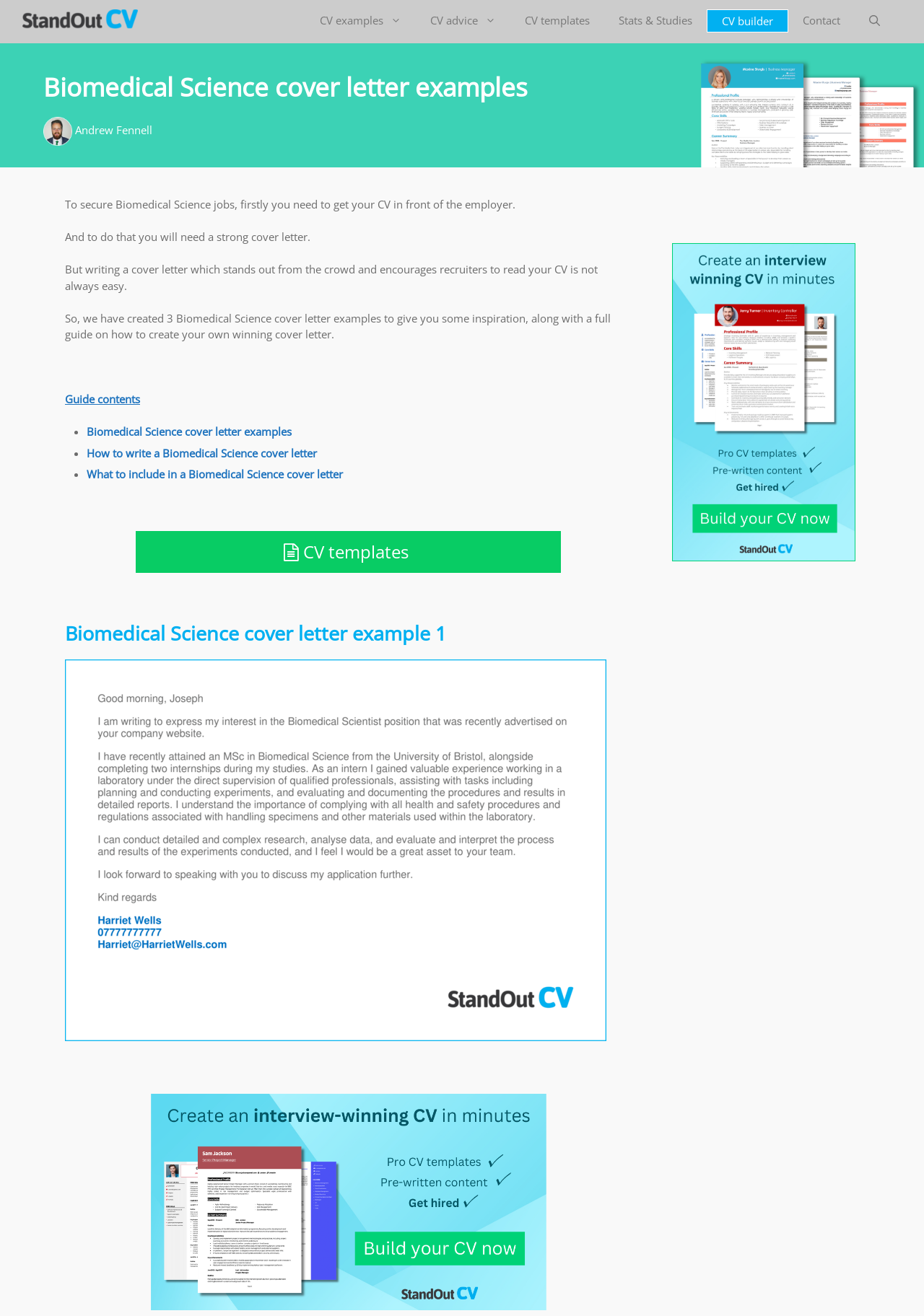Can you extract the primary headline text from the webpage?

Biomedical Science cover letter examples